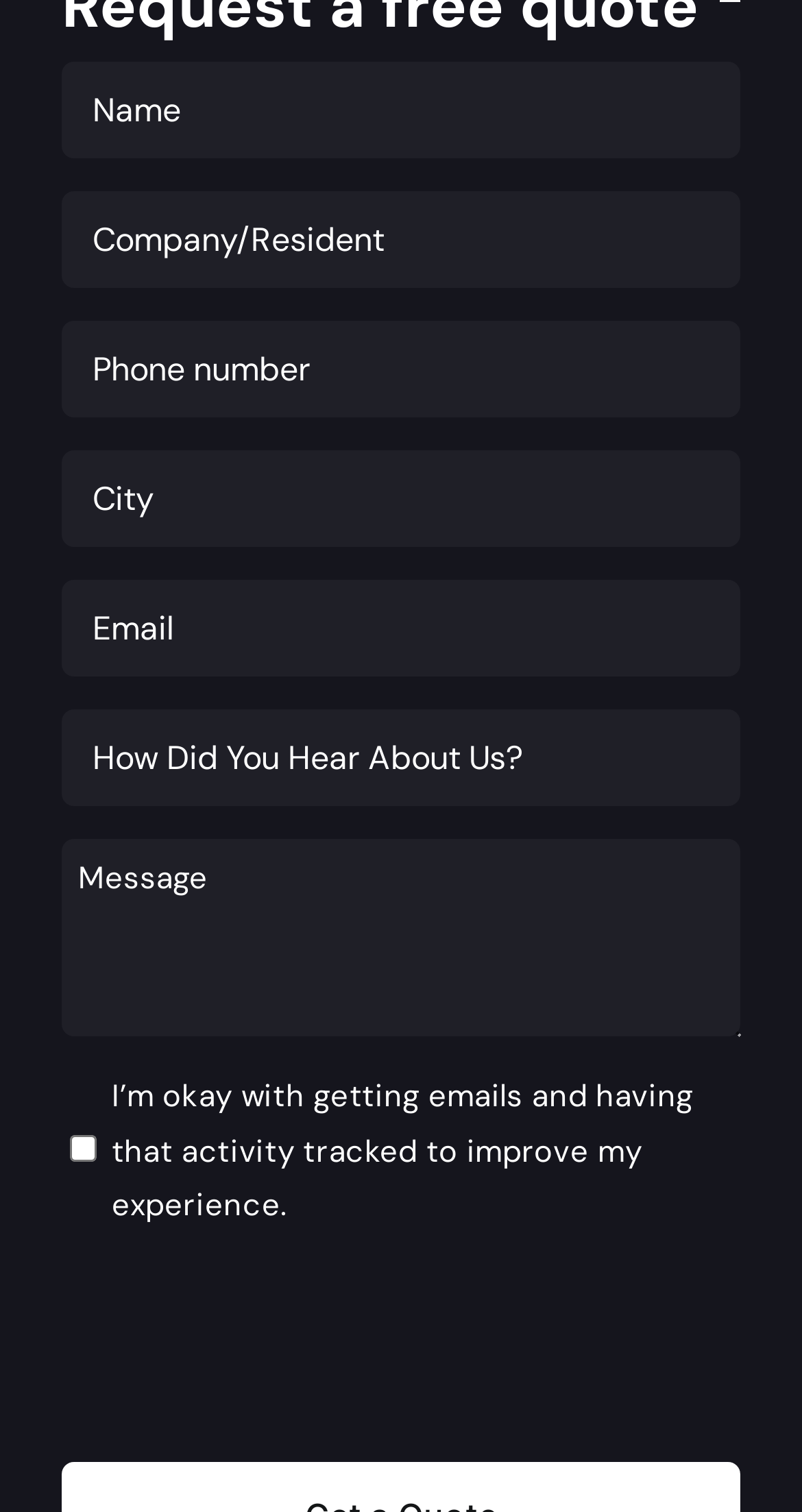By analyzing the image, answer the following question with a detailed response: How many text fields are required?

I counted the number of text fields with the 'required: True' attribute, which are 'Name', 'Company/Resident', 'Phone', 'City', 'Email', and 'Message'. There are 6 such fields.